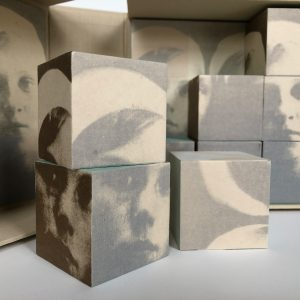What is the theme of the memory box pieces?
Look at the image and answer the question using a single word or phrase.

Memory and identity